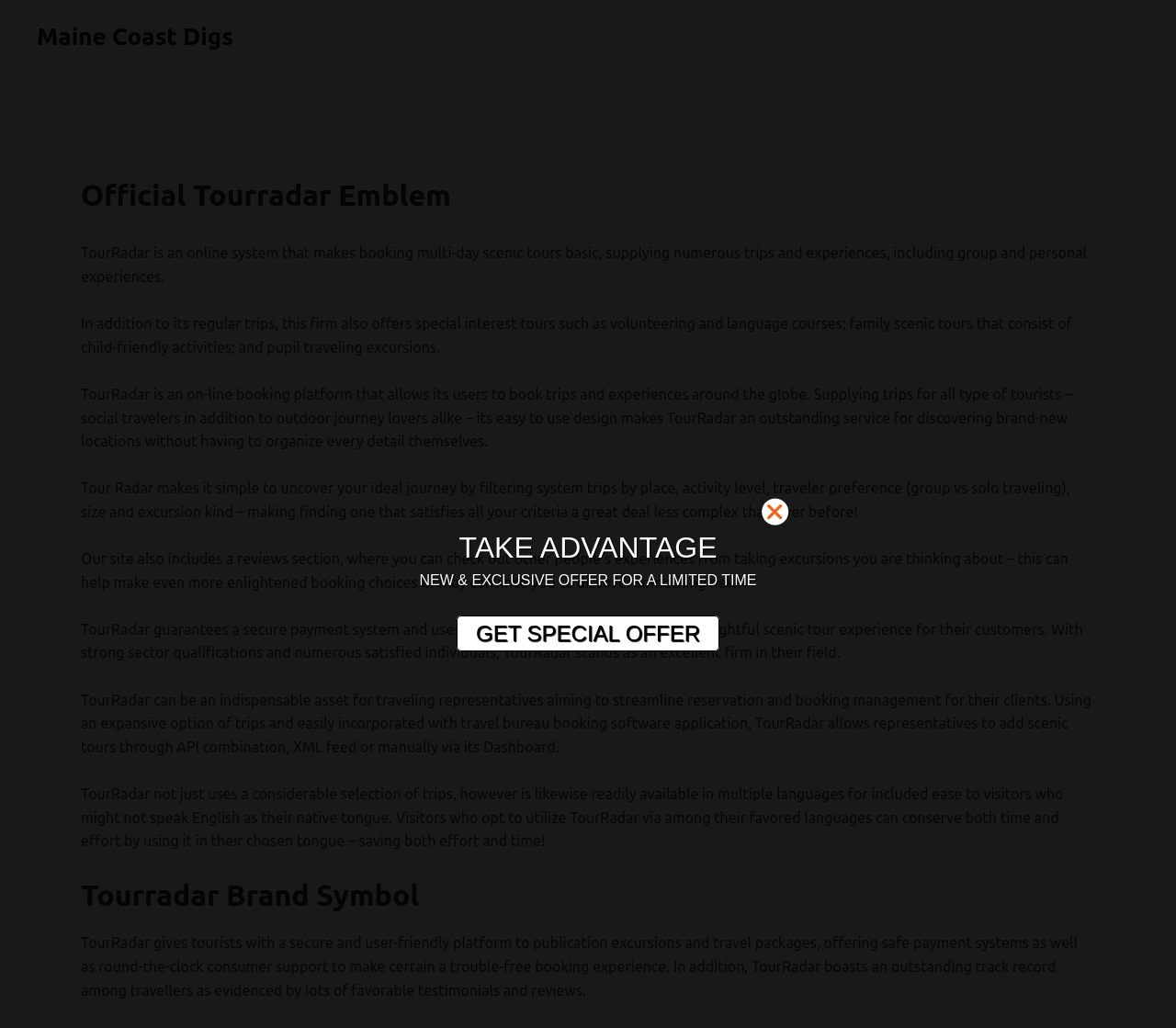Construct a thorough caption encompassing all aspects of the webpage.

The webpage is about TourRadar, an online booking platform for scenic tours and travel experiences. At the top, there is a header with the title "Tourradar Logo - Explore the Tourradar logo and brand identity." Below the header, there is a link to "Maine Coast Digs" on the top-left side of the page.

The main content of the page is divided into sections, each with a heading and descriptive paragraphs. The first section has a heading "Official Tourradar Emblem" and provides an overview of TourRadar, including its features and services. The text explains that TourRadar is an online system that makes booking multi-day scenic tours easy, offering numerous trips and experiences.

The following sections provide more information about TourRadar's services, including special interest tours, family scenic tours, and student traveling excursions. There are also paragraphs describing the benefits of using TourRadar, such as its easy-to-use design, secure payment system, and customer support.

On the right side of the page, there is a call-to-action section with a heading "TAKE ADVANTAGE" and a link to "GET SPECIAL OFFER" with a limited-time offer. Above this section, there is a text "NEW & EXCLUSIVE OFFER FOR A LIMITED TIME".

At the bottom of the page, there is another section with a heading "Tourradar Brand Symbol" and a descriptive paragraph about TourRadar's brand identity and reputation among travelers.